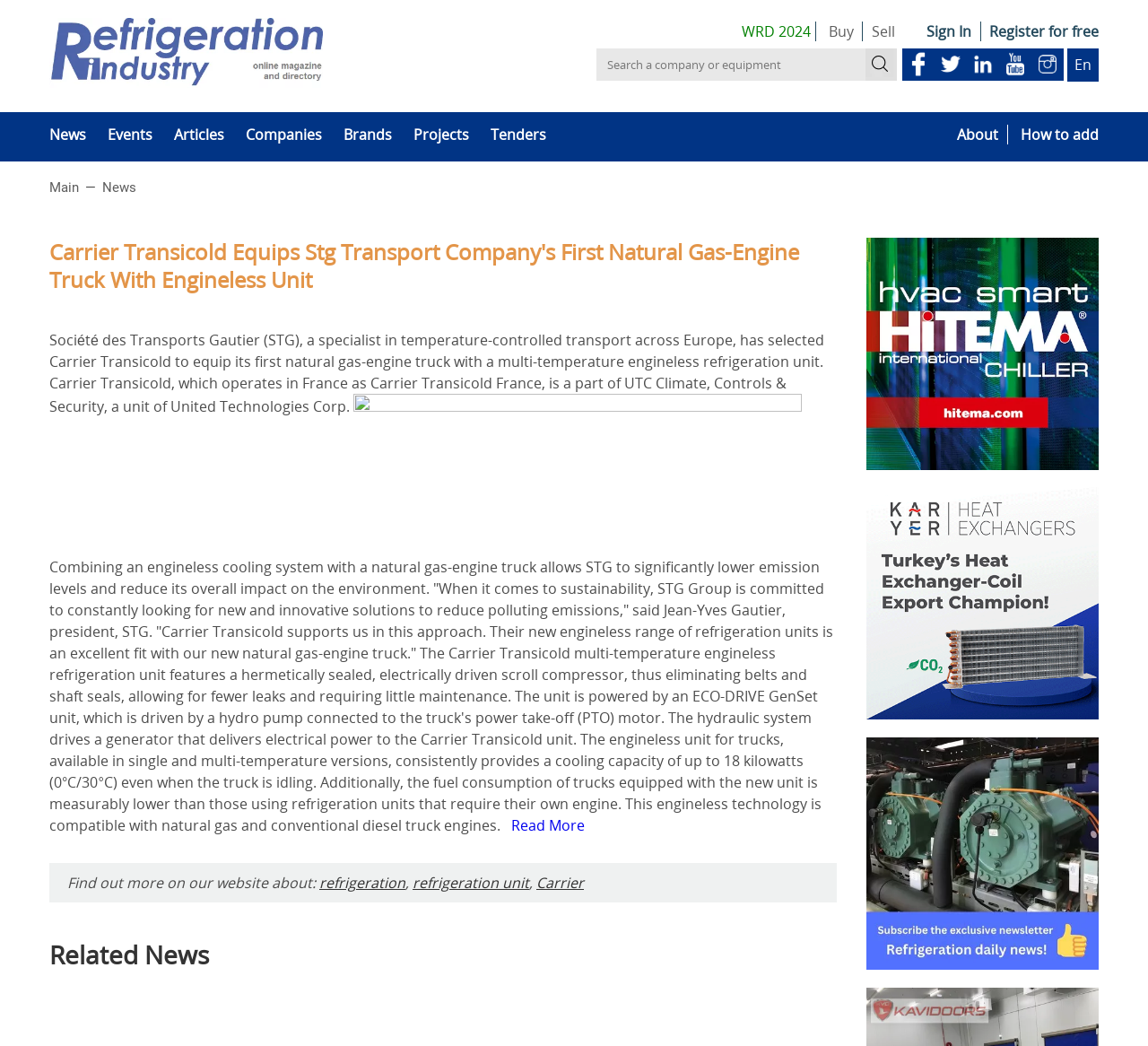Given the webpage screenshot and the description, determine the bounding box coordinates (top-left x, top-left y, bottom-right x, bottom-right y) that define the location of the UI element matching this description: refrigeration unit

[0.359, 0.834, 0.461, 0.853]